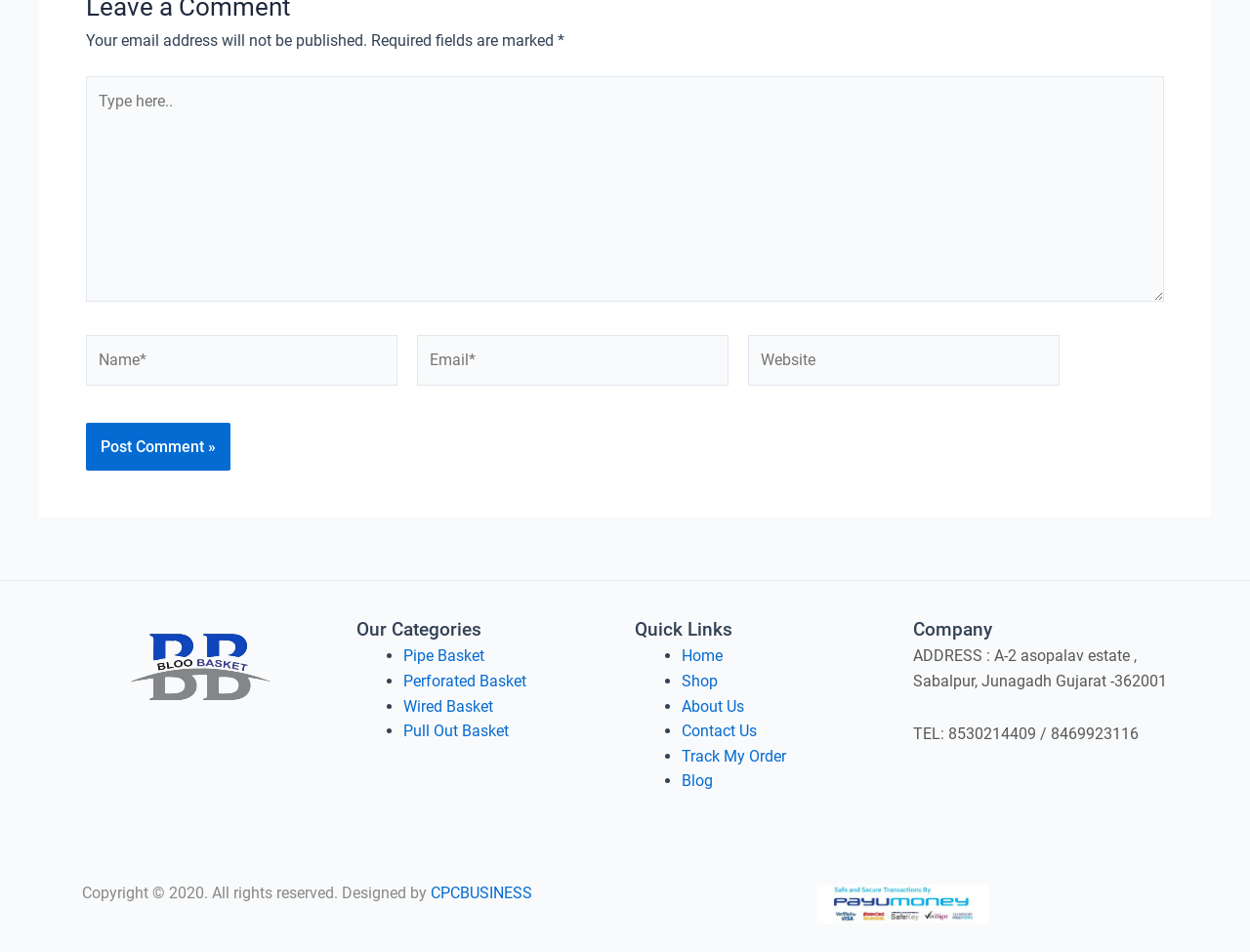Please locate the clickable area by providing the bounding box coordinates to follow this instruction: "Enter your name".

[0.069, 0.352, 0.318, 0.405]